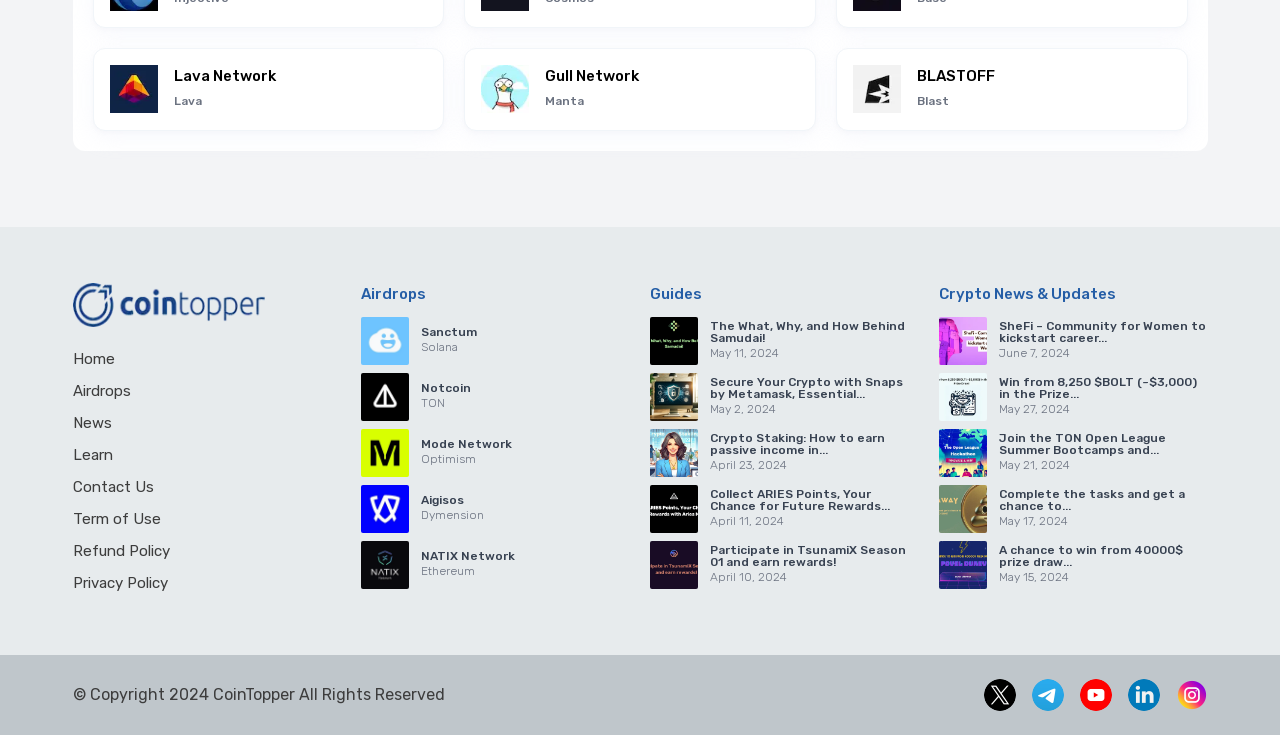Respond to the following query with just one word or a short phrase: 
What is the name of the network with the image 'Lava Network'?

Lava Network